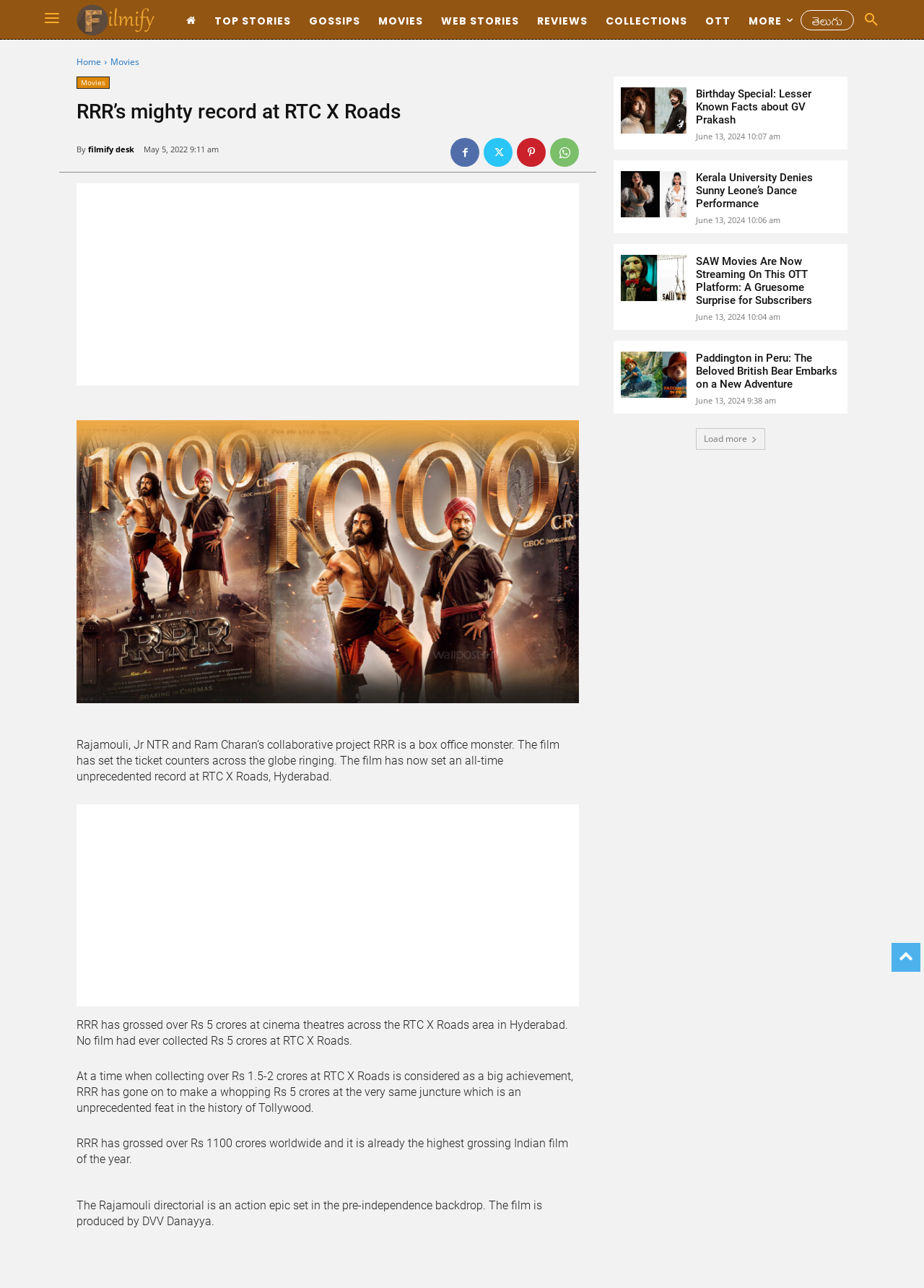Please determine the bounding box coordinates of the element's region to click in order to carry out the following instruction: "Click on the logo". The coordinates should be four float numbers between 0 and 1, i.e., [left, top, right, bottom].

[0.082, 0.003, 0.168, 0.028]